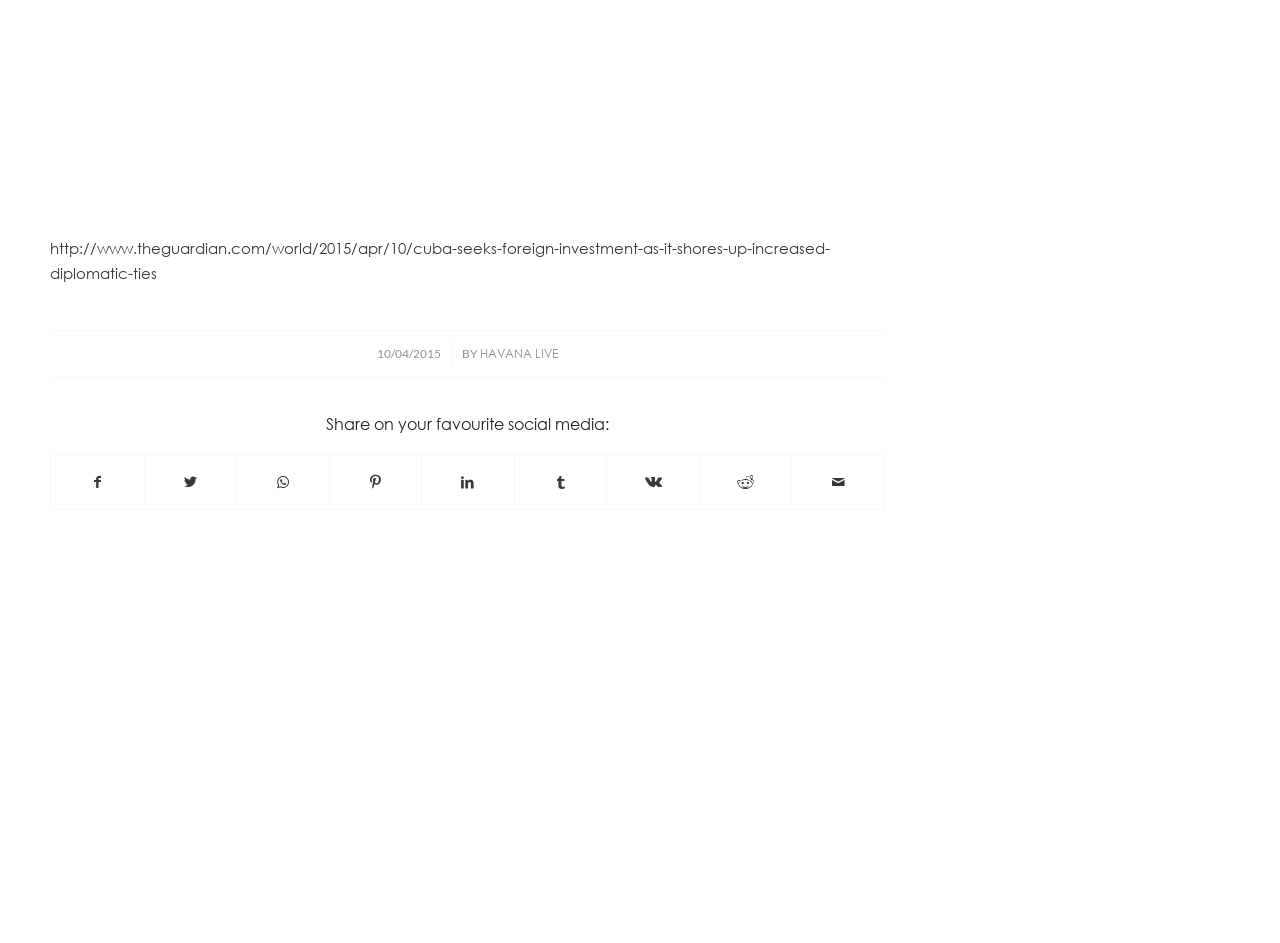Based on the image, give a detailed response to the question: How many images are on the webpage?

I counted the number of image elements on the webpage. There are three image elements, each with a bounding box indicating its position on the page.